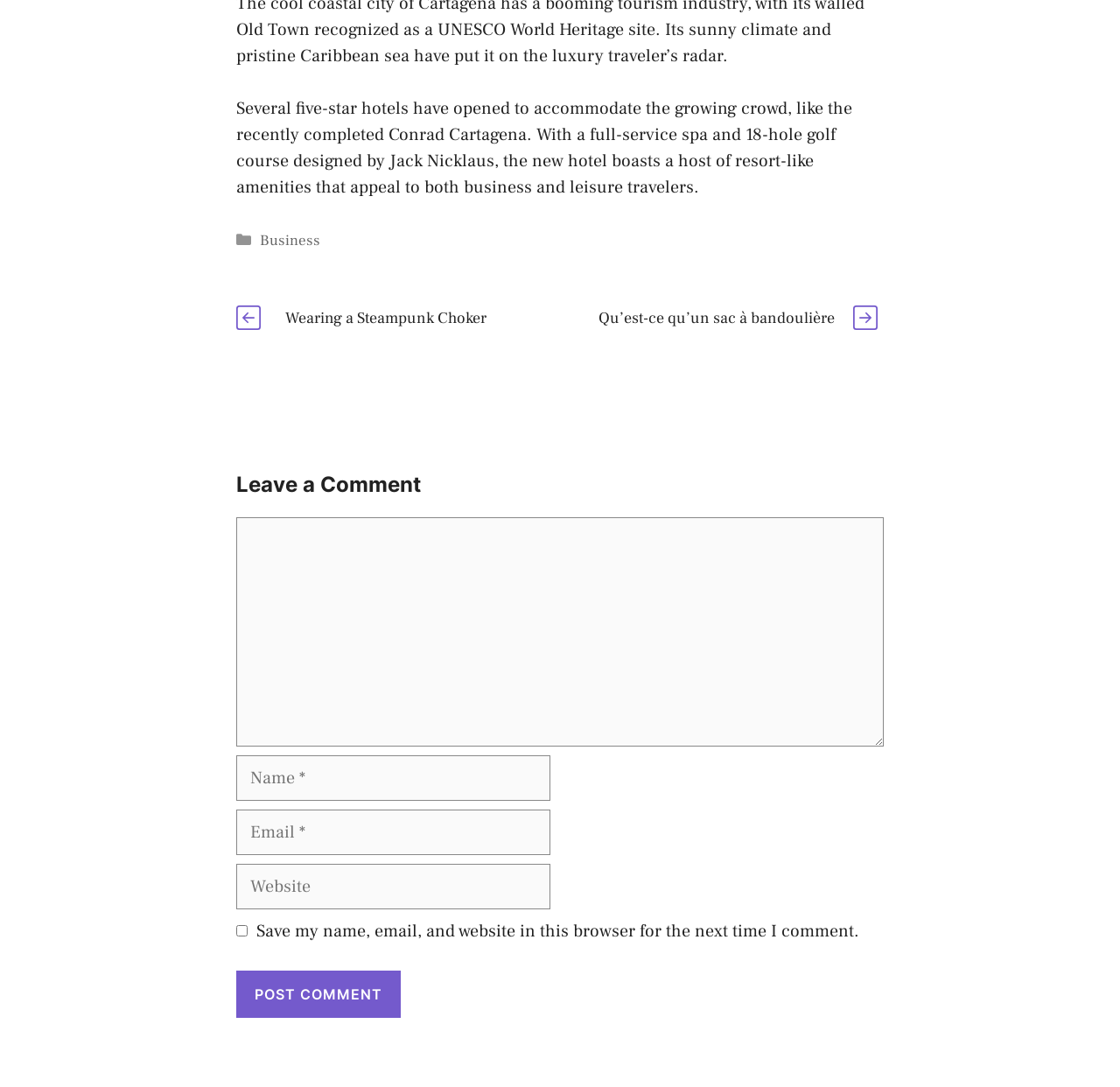For the element described, predict the bounding box coordinates as (top-left x, top-left y, bottom-right x, bottom-right y). All values should be between 0 and 1. Element description: Wearing a Steampunk Choker

[0.254, 0.283, 0.434, 0.302]